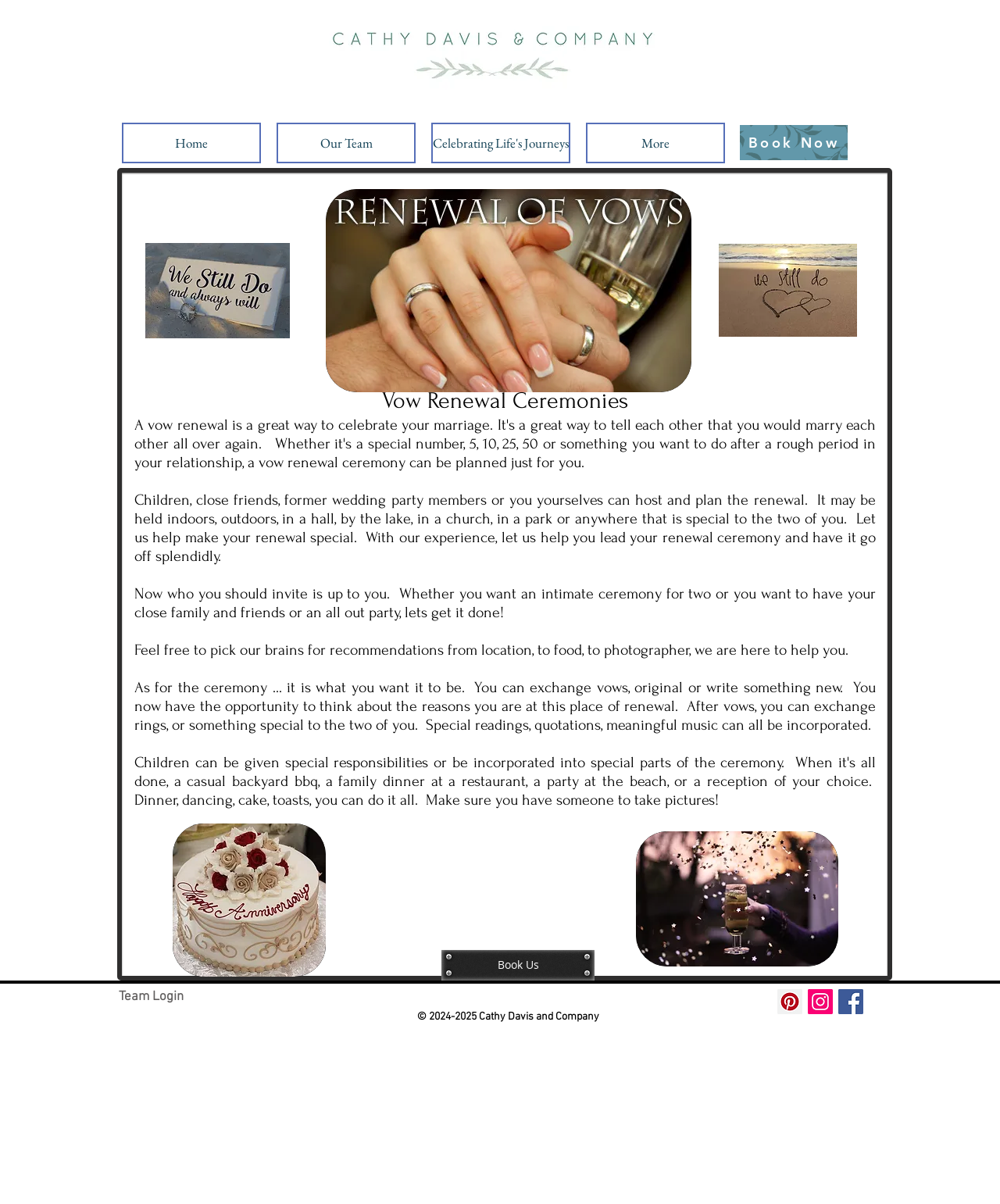Reply to the question below using a single word or brief phrase:
What is the tone of the webpage content?

Informative and celebratory